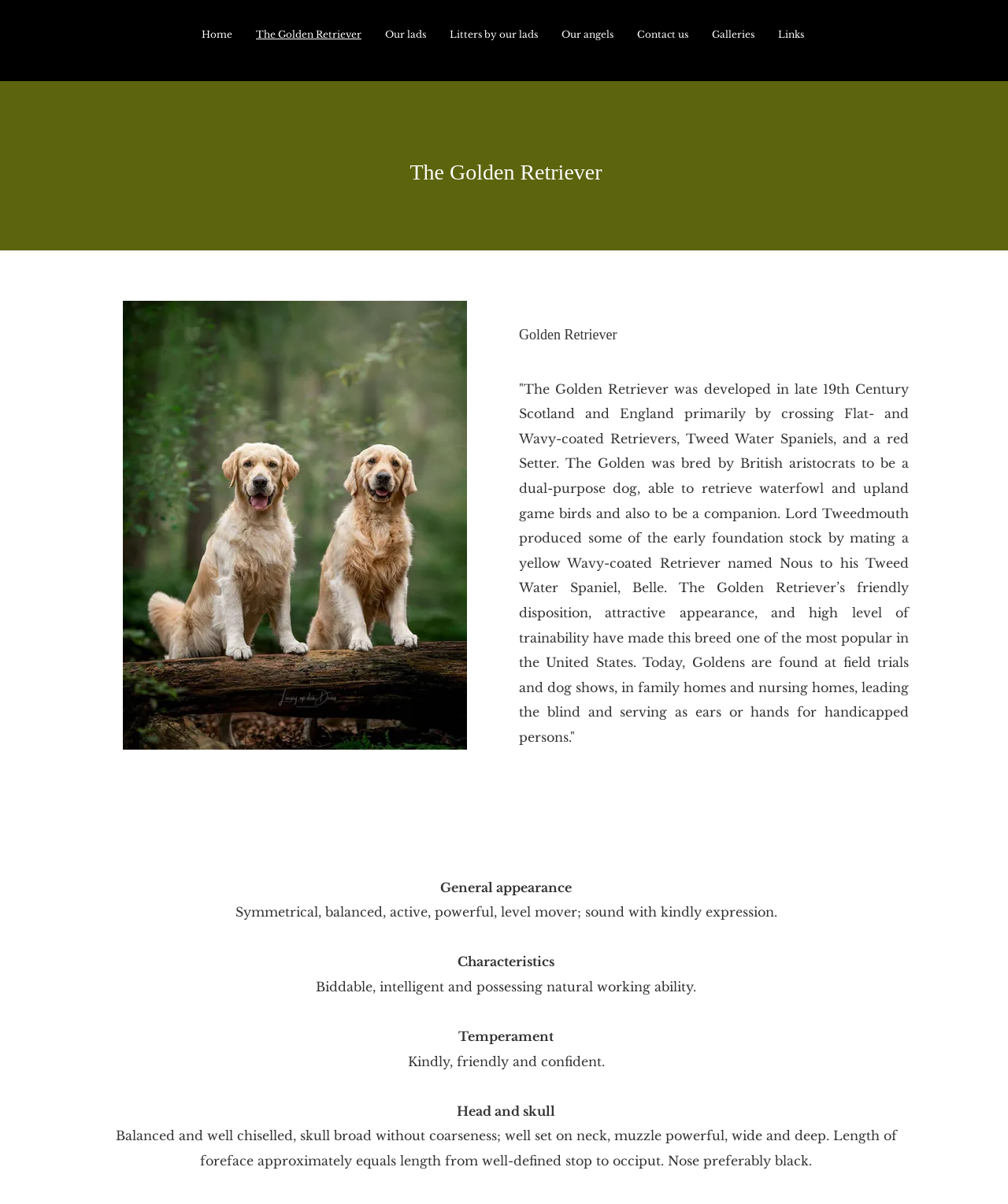Respond with a single word or phrase:
What is the purpose of the Golden Retriever breed?

Dual-purpose dog